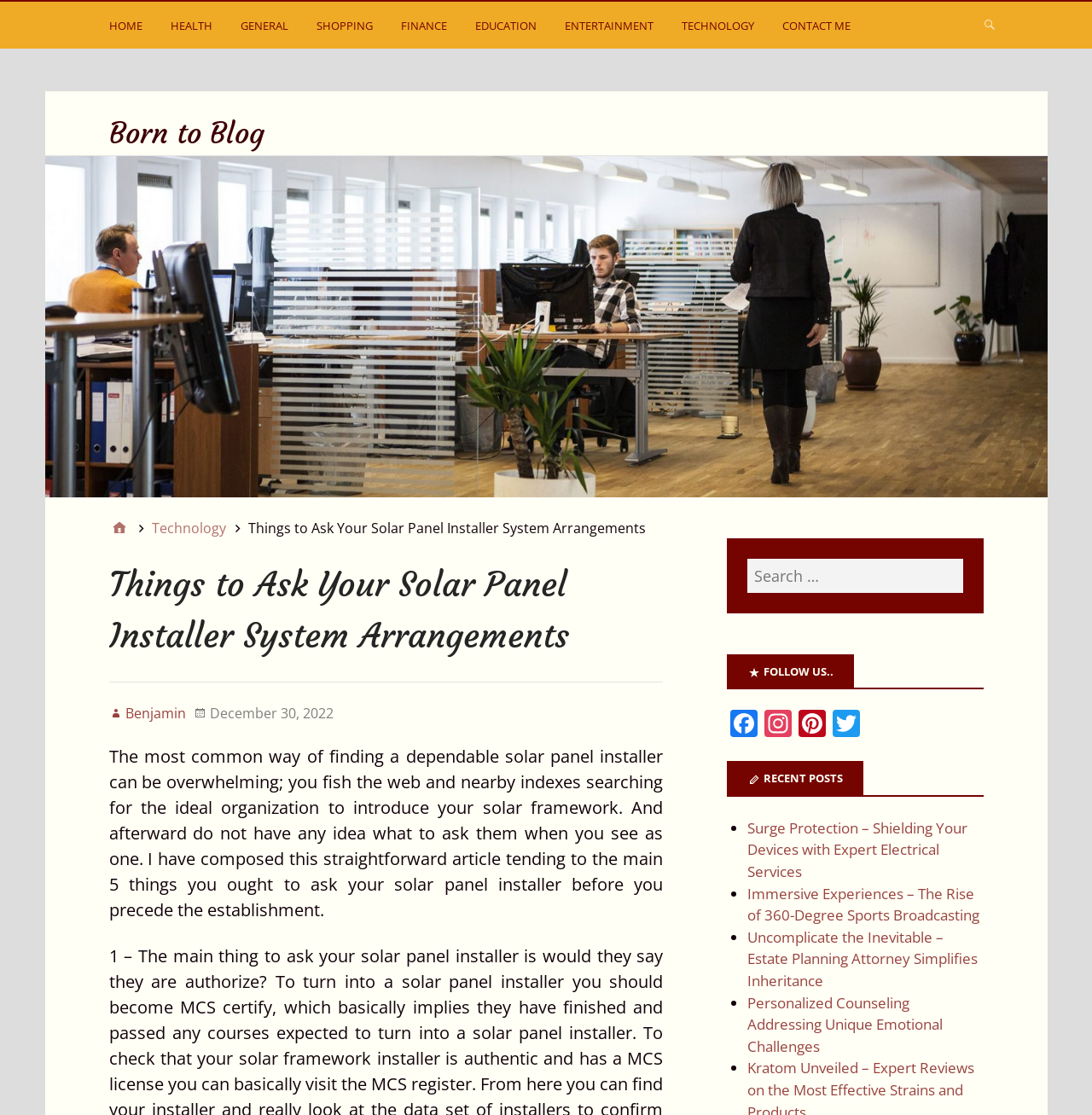Please find the bounding box coordinates of the element that you should click to achieve the following instruction: "Follow on Facebook". The coordinates should be presented as four float numbers between 0 and 1: [left, top, right, bottom].

[0.666, 0.637, 0.697, 0.664]